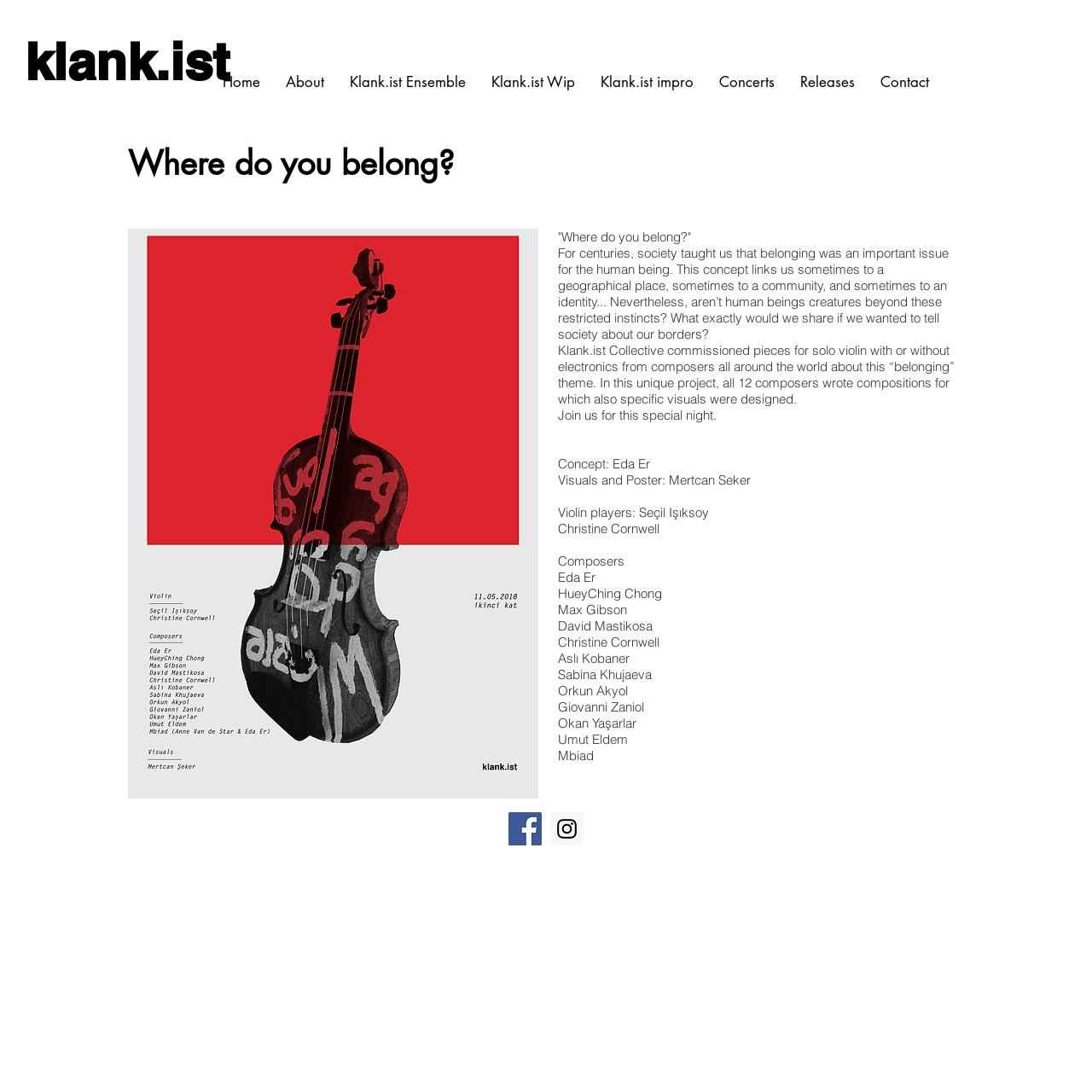Please find the bounding box coordinates of the clickable region needed to complete the following instruction: "Check the 'Concerts' link". The bounding box coordinates must consist of four float numbers between 0 and 1, i.e., [left, top, right, bottom].

[0.647, 0.055, 0.721, 0.095]